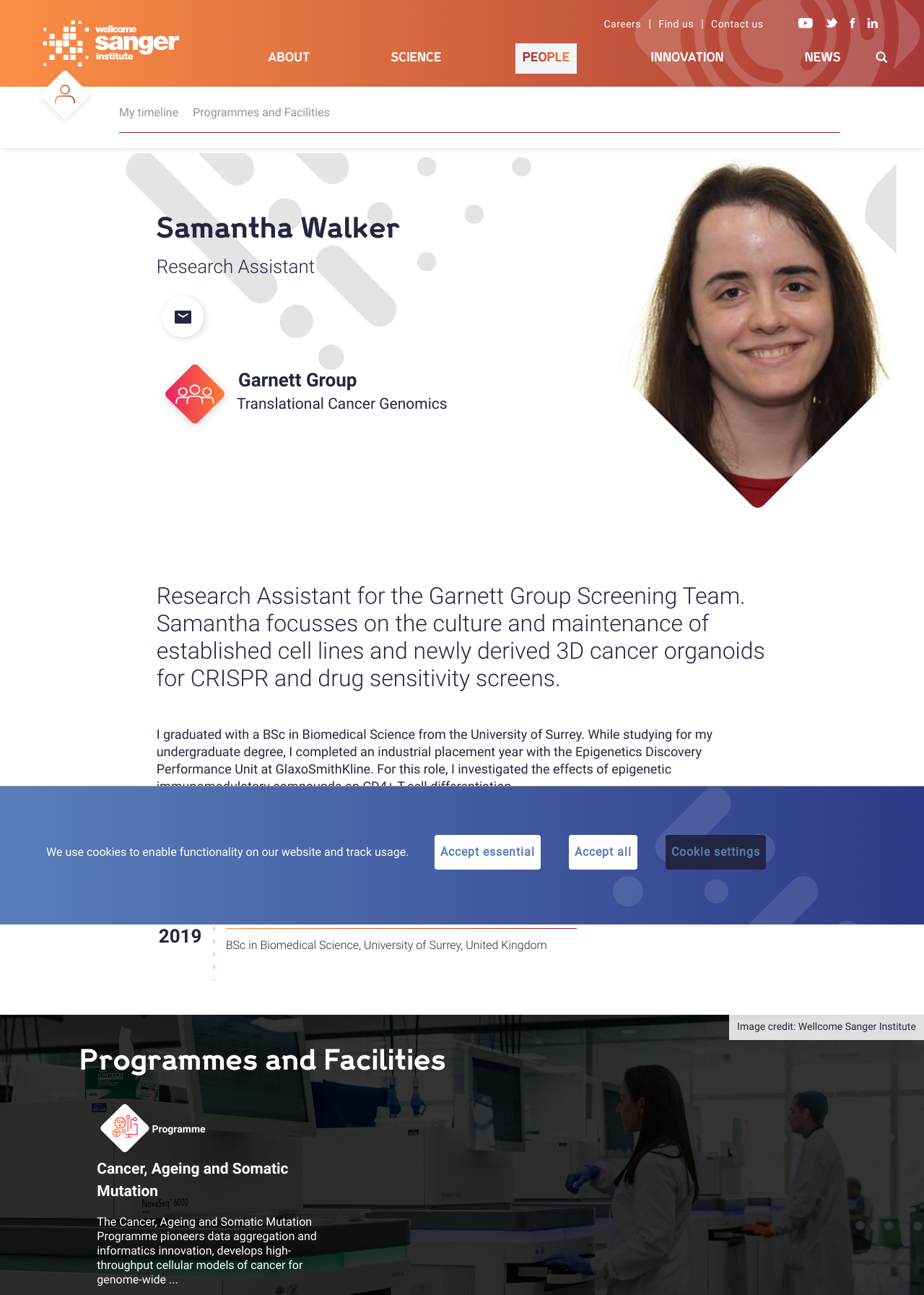Please reply with a single word or brief phrase to the question: 
What is the name of the group Samantha Walker is associated with?

Garnett Group